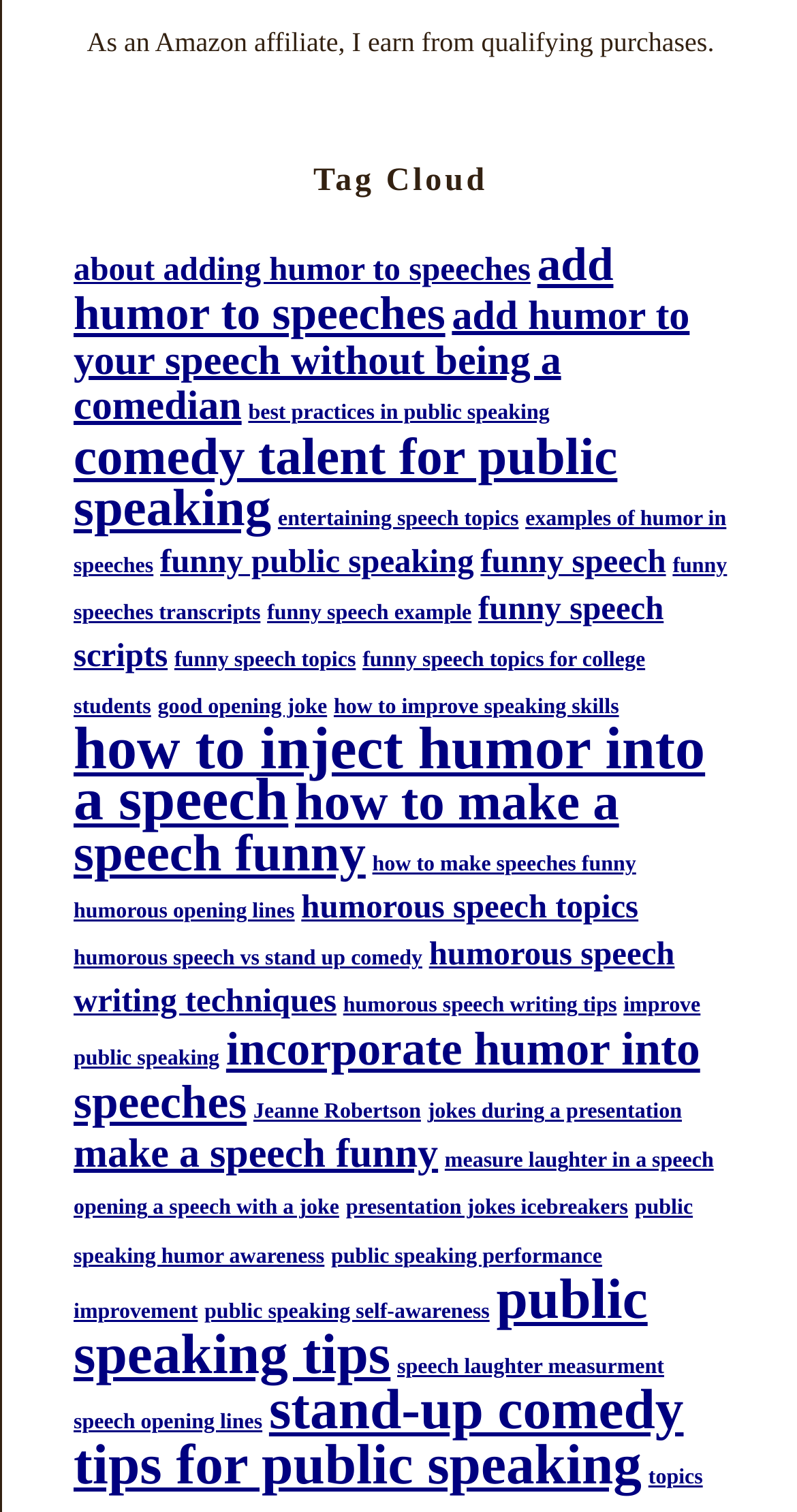Locate the UI element described by name="et_pb_signup_email" placeholder="Email" in the provided webpage screenshot. Return the bounding box coordinates in the format (top-left x, top-left y, bottom-right x, bottom-right y), ensuring all values are between 0 and 1.

None